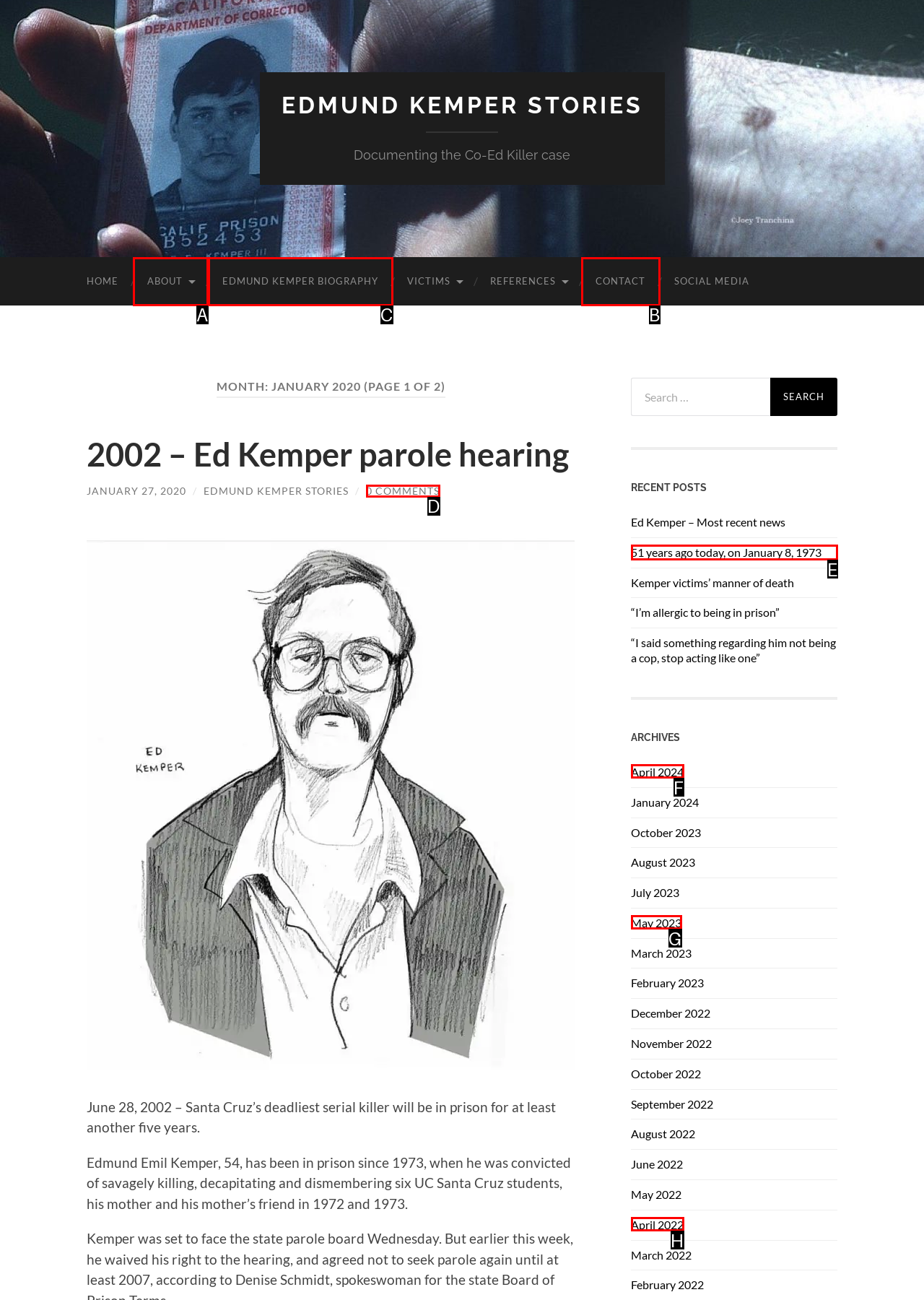Tell me which one HTML element I should click to complete the following task: Read about Edmund Kemper's biography Answer with the option's letter from the given choices directly.

C